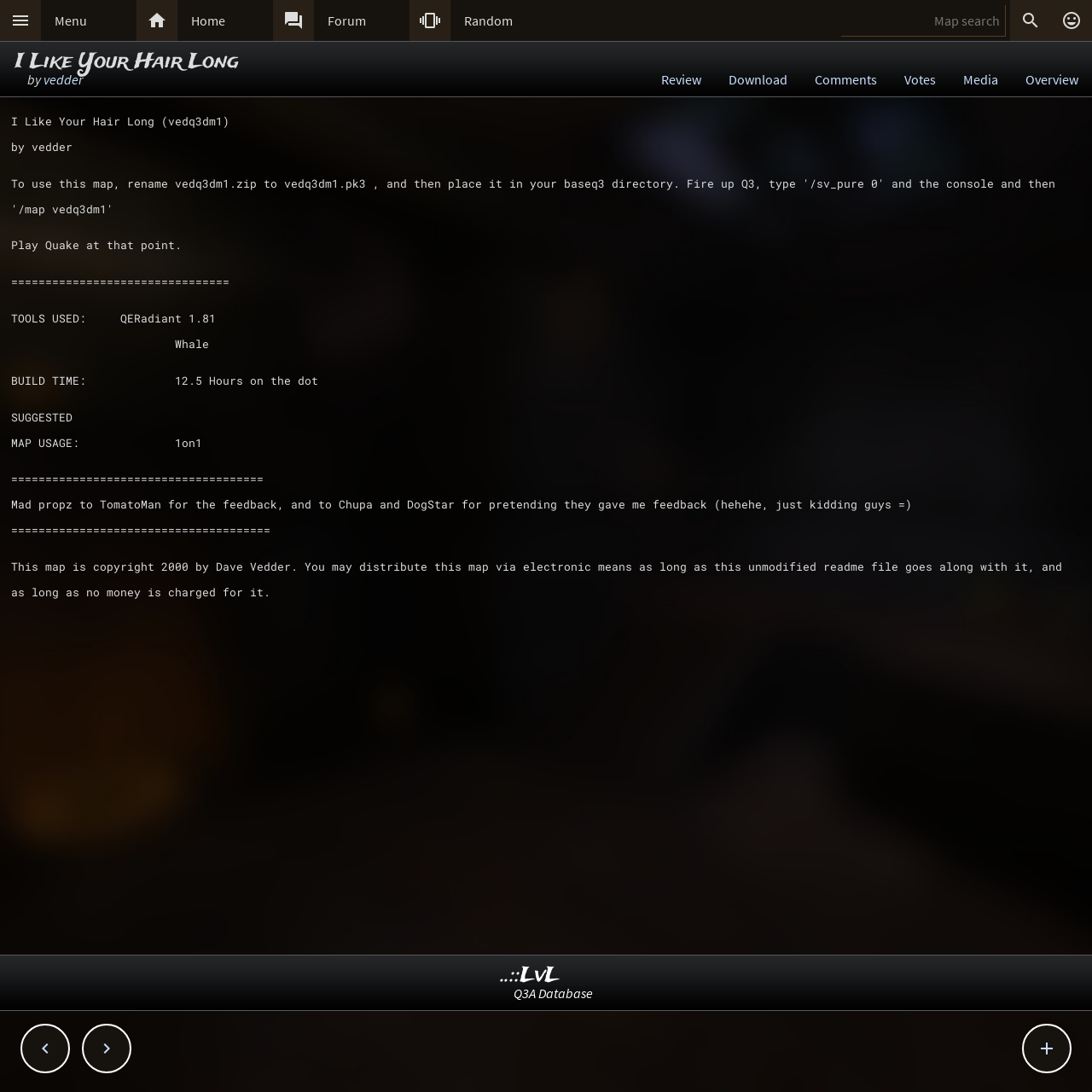Provide an in-depth caption for the elements present on the webpage.

The webpage is a readme file for a Quake 3 Arena custom map called "I Like Your Hair Long" created by vedder. At the top, there is a navigation menu with links to "Menu", "Home", "Forum", "Random", and other icons. Below the menu, there is a search box labeled "Map search" on the right side.

The main content of the page is divided into sections. The first section displays the title "I Like Your Hair Long" and the author's name "vedder" in a larger font. Below this, there are links to "Review", "Download", "Comments", "Votes", "Media", and "Overview" on the same line.

The next section provides information about the map, including the title, author, and a brief description. This is followed by a section with details about the map's creation, such as the tools used, build time, and suggested usage.

The page also includes a section with acknowledgments and a copyright notice at the bottom. There are several links to external resources, including "..::LvL" and "Q3A Database", located at the bottom of the page. Additionally, there are some icons and links scattered throughout the page, but their purposes are not explicitly stated.